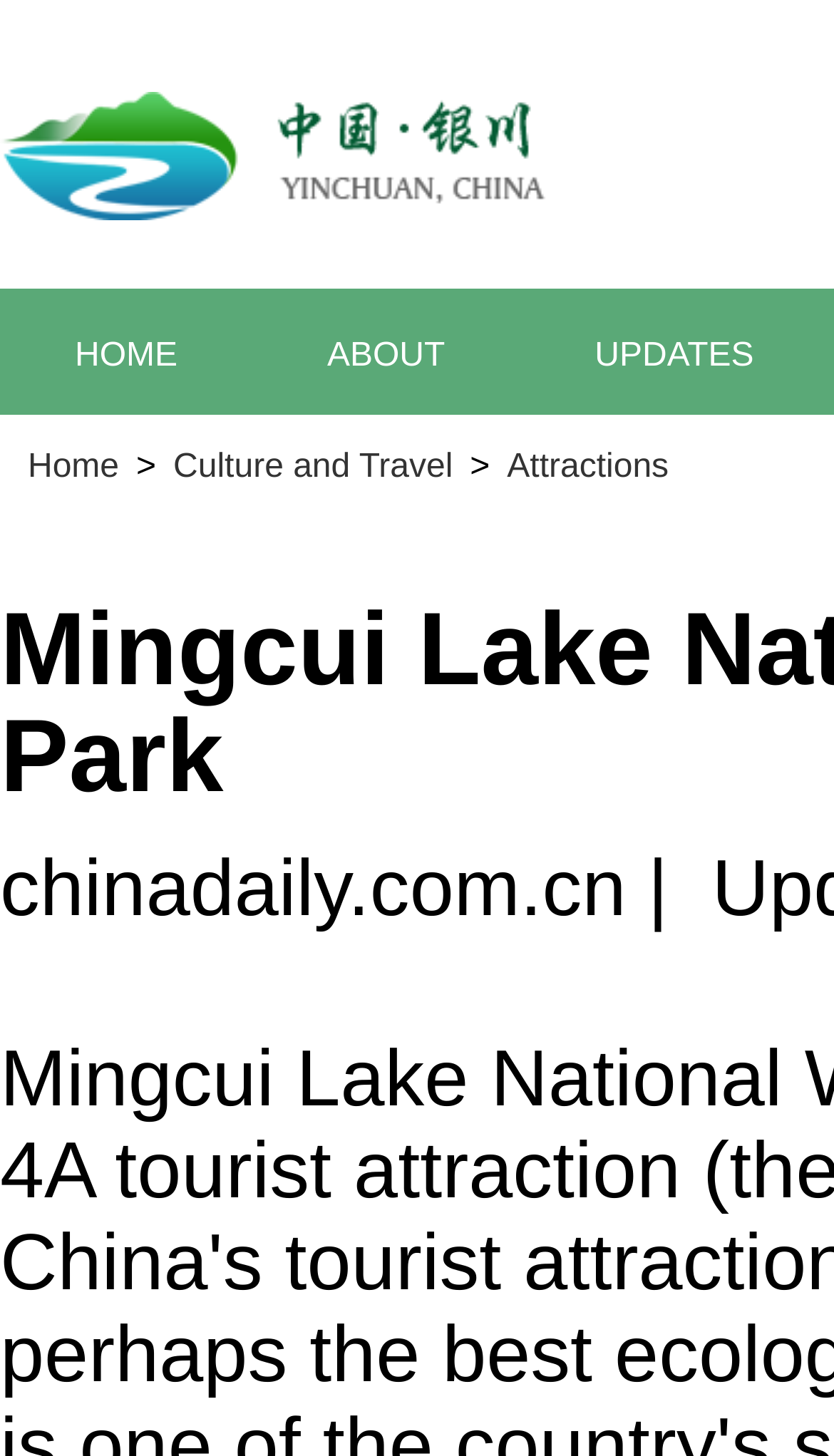Locate the bounding box of the UI element defined by this description: "Culture and Travel". The coordinates should be given as four float numbers between 0 and 1, formatted as [left, top, right, bottom].

[0.208, 0.308, 0.543, 0.333]